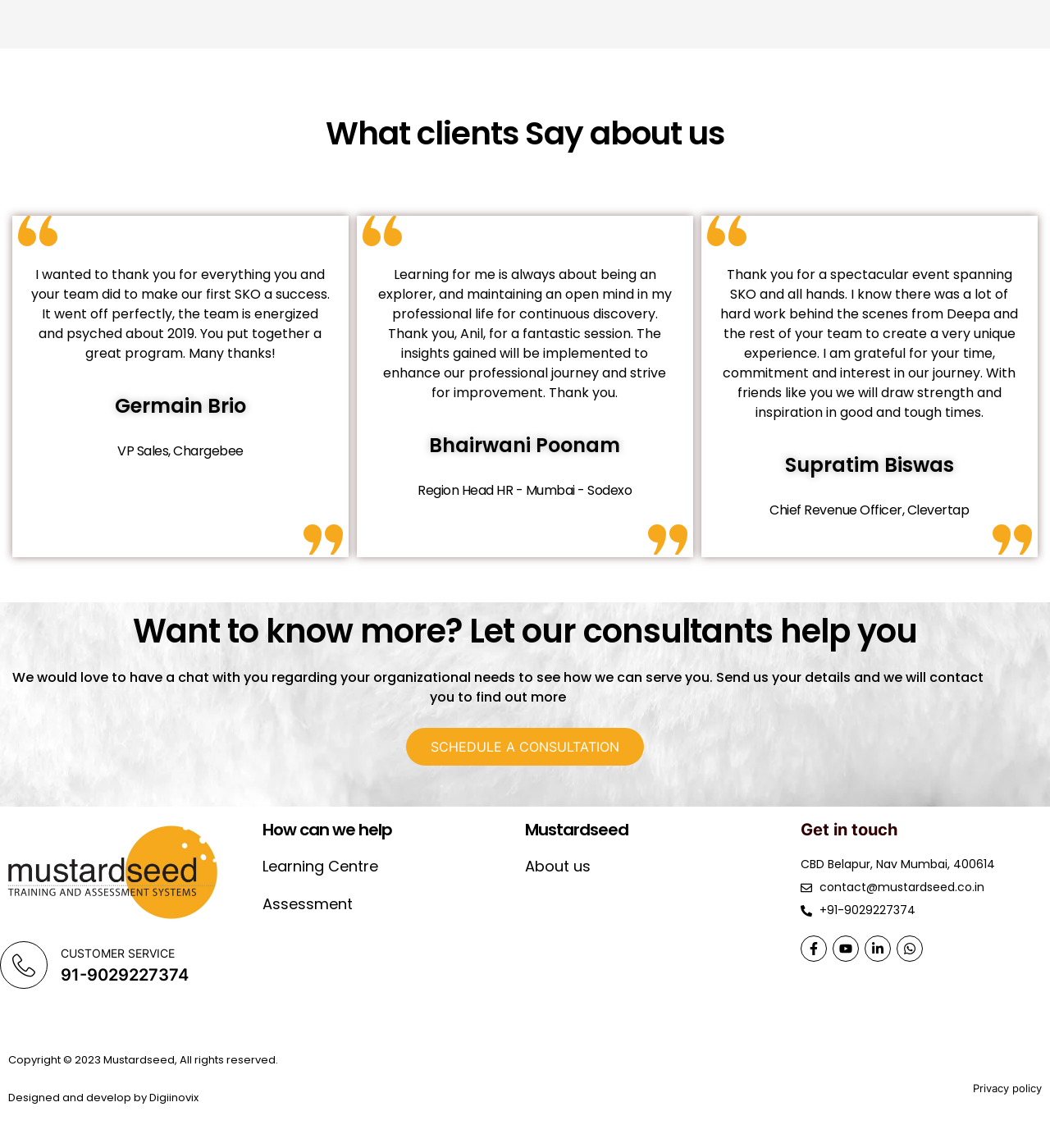Look at the image and give a detailed response to the following question: What is the main topic of the webpage?

The webpage appears to be showcasing client testimonials, with multiple quotes and images of clients from various companies, indicating that the main topic of the webpage is to display the satisfaction of clients with the services provided.